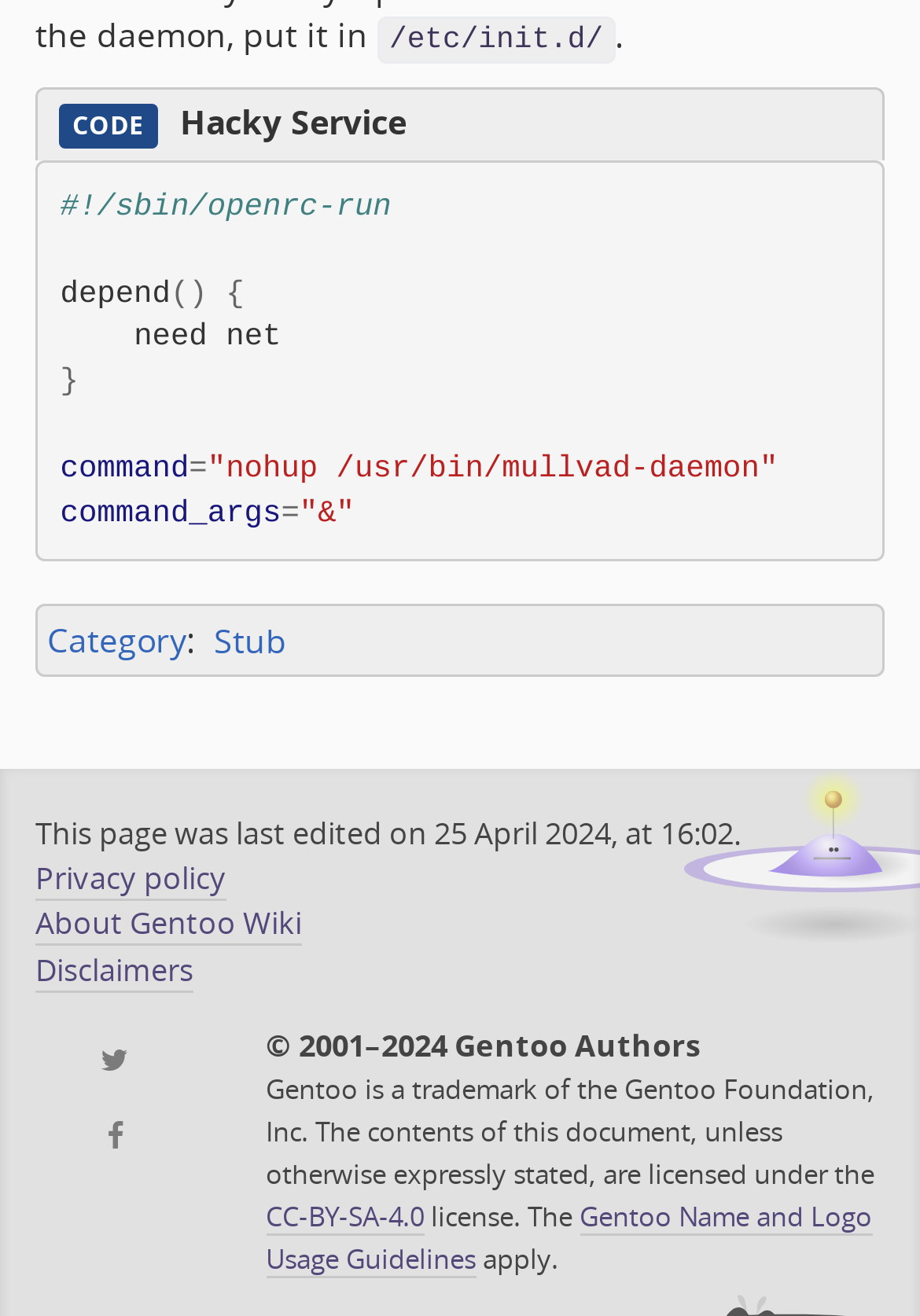Predict the bounding box of the UI element based on the description: "Privacy policy". The coordinates should be four float numbers between 0 and 1, formatted as [left, top, right, bottom].

[0.038, 0.631, 0.246, 0.663]